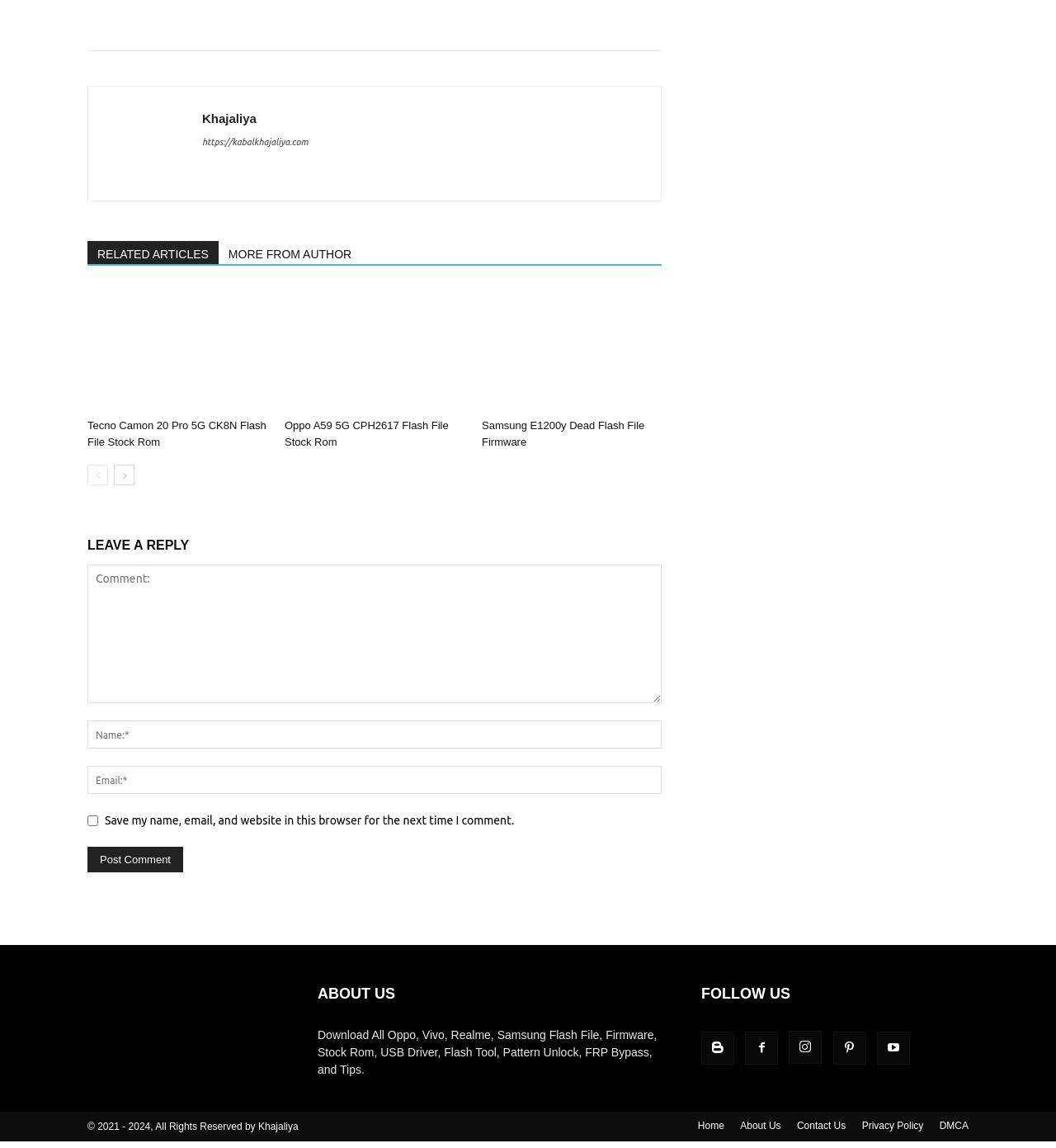Find and indicate the bounding box coordinates of the region you should select to follow the given instruction: "Click on Post Comment button".

[0.083, 0.738, 0.173, 0.76]